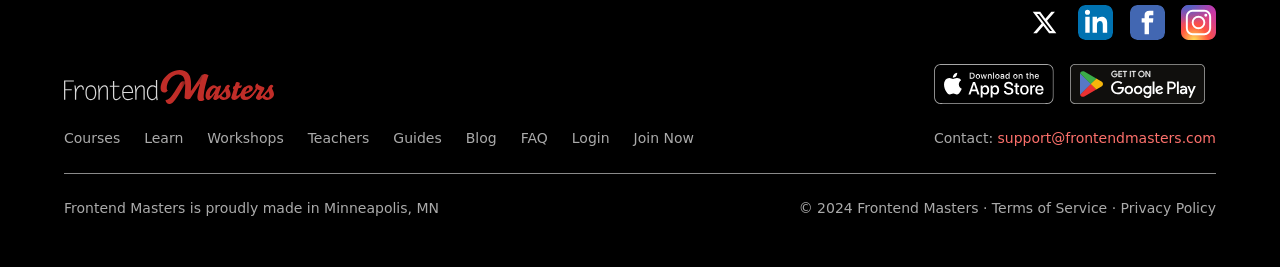Please answer the following question using a single word or phrase: 
What are the social media platforms available?

Twitter, LinkedIn, Facebook, Instagram